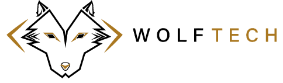Answer with a single word or phrase: 
What is the primary focus of Wolf-Tech?

Innovative technology solutions